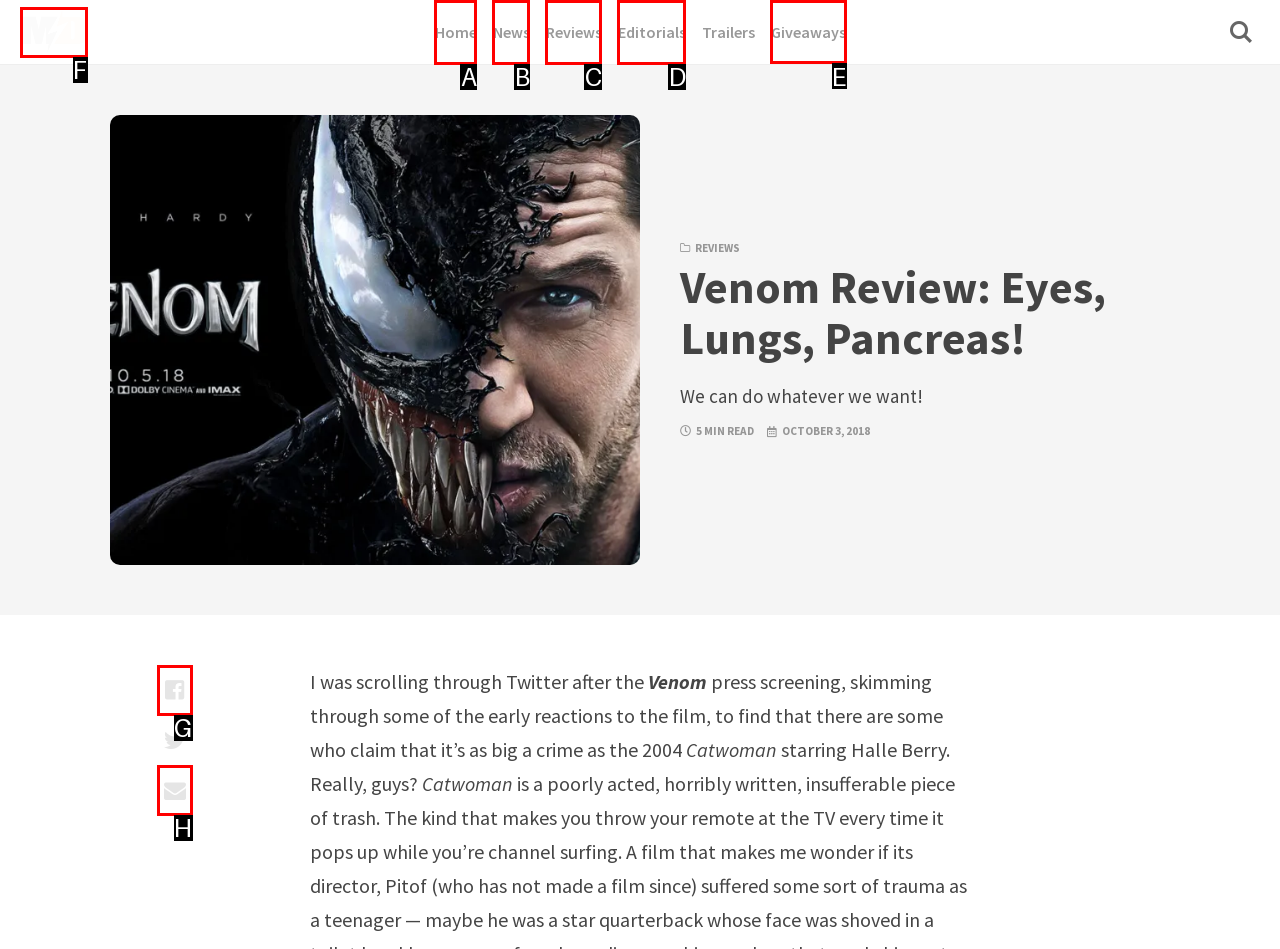Decide which letter you need to select to fulfill the task: Click the 'Home' link in the menu
Answer with the letter that matches the correct option directly.

None